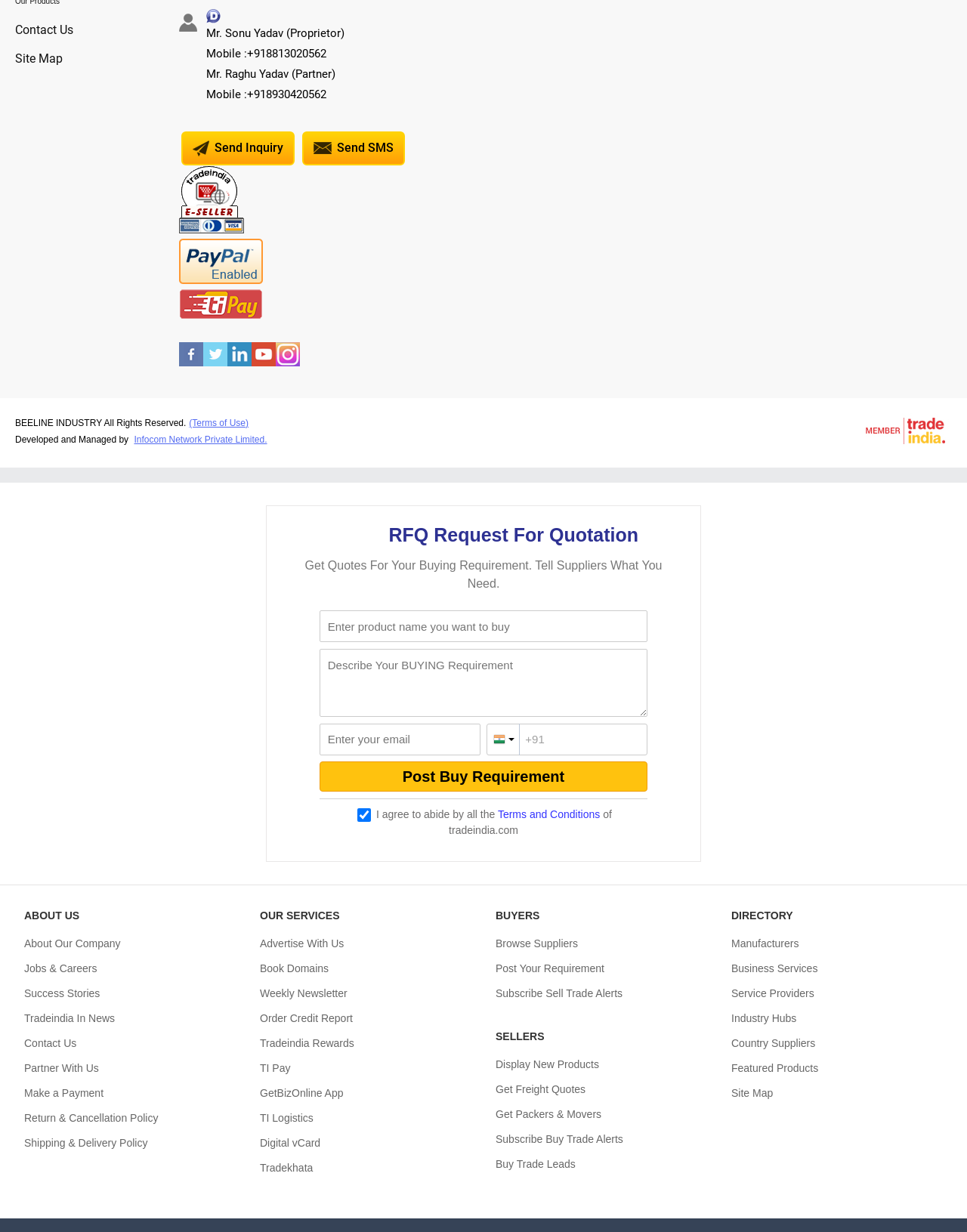What is the email address format required for the buying requirement?
Look at the image and respond with a one-word or short-phrase answer.

+91